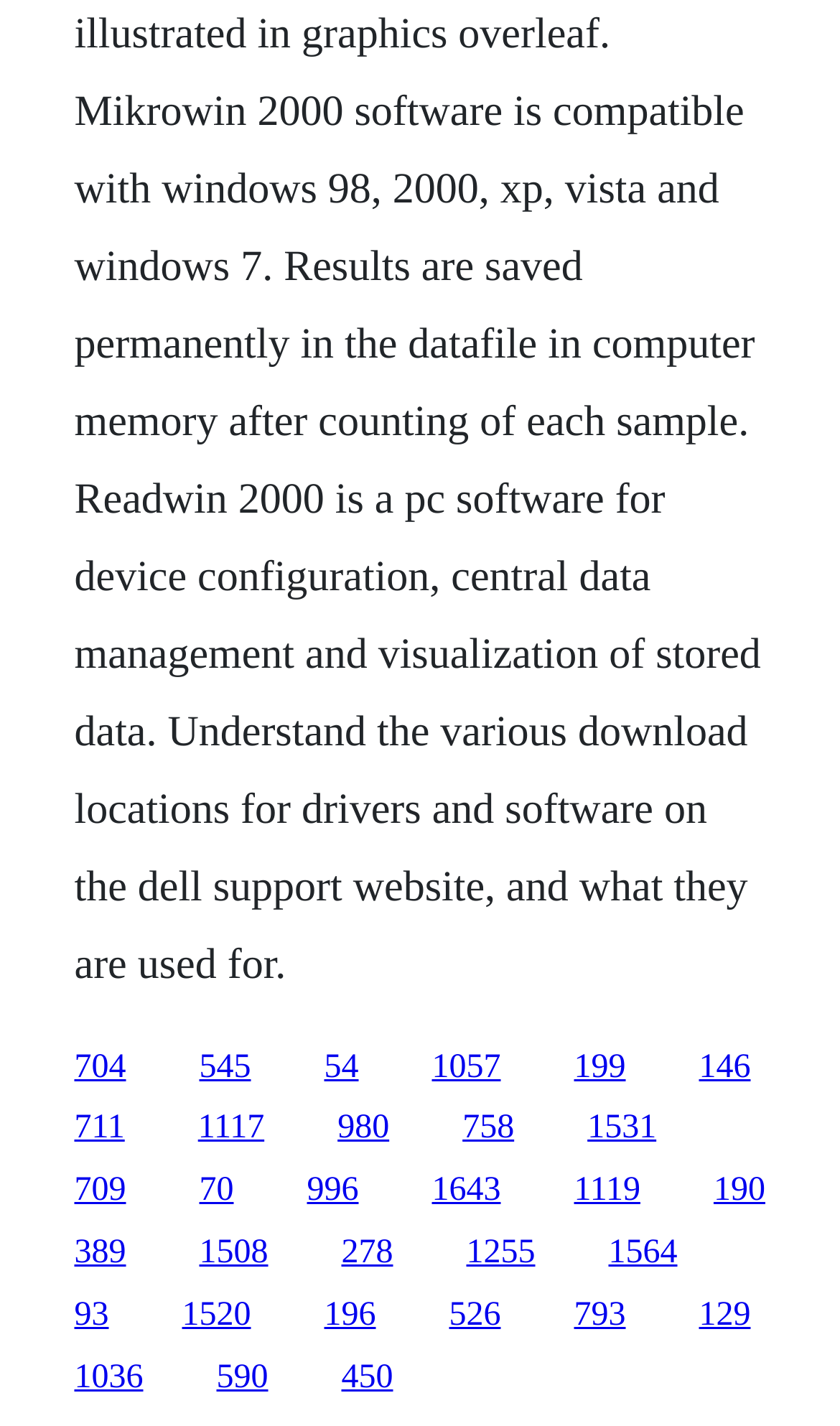Is there a pattern in the arrangement of links?
Based on the image content, provide your answer in one word or a short phrase.

Yes